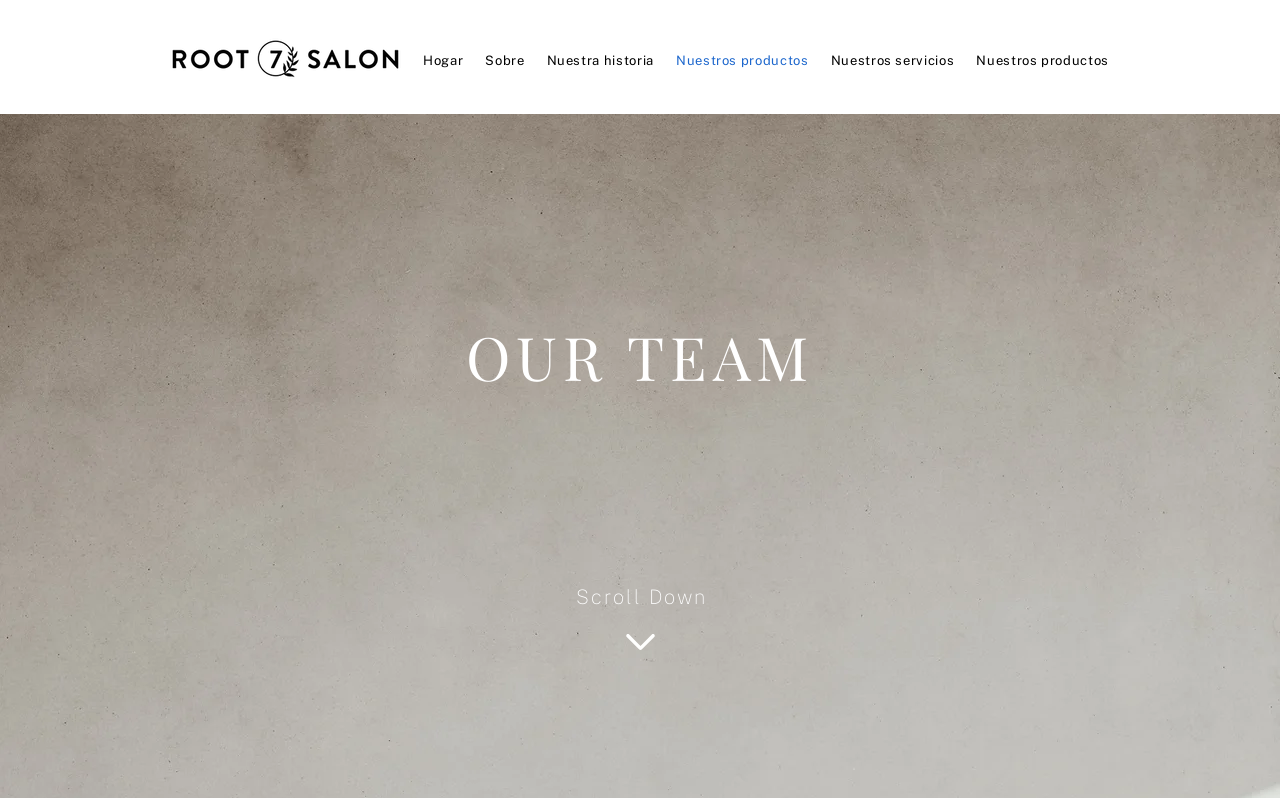What is the text above the 'Scroll Down' button? Using the information from the screenshot, answer with a single word or phrase.

OUR TEAM